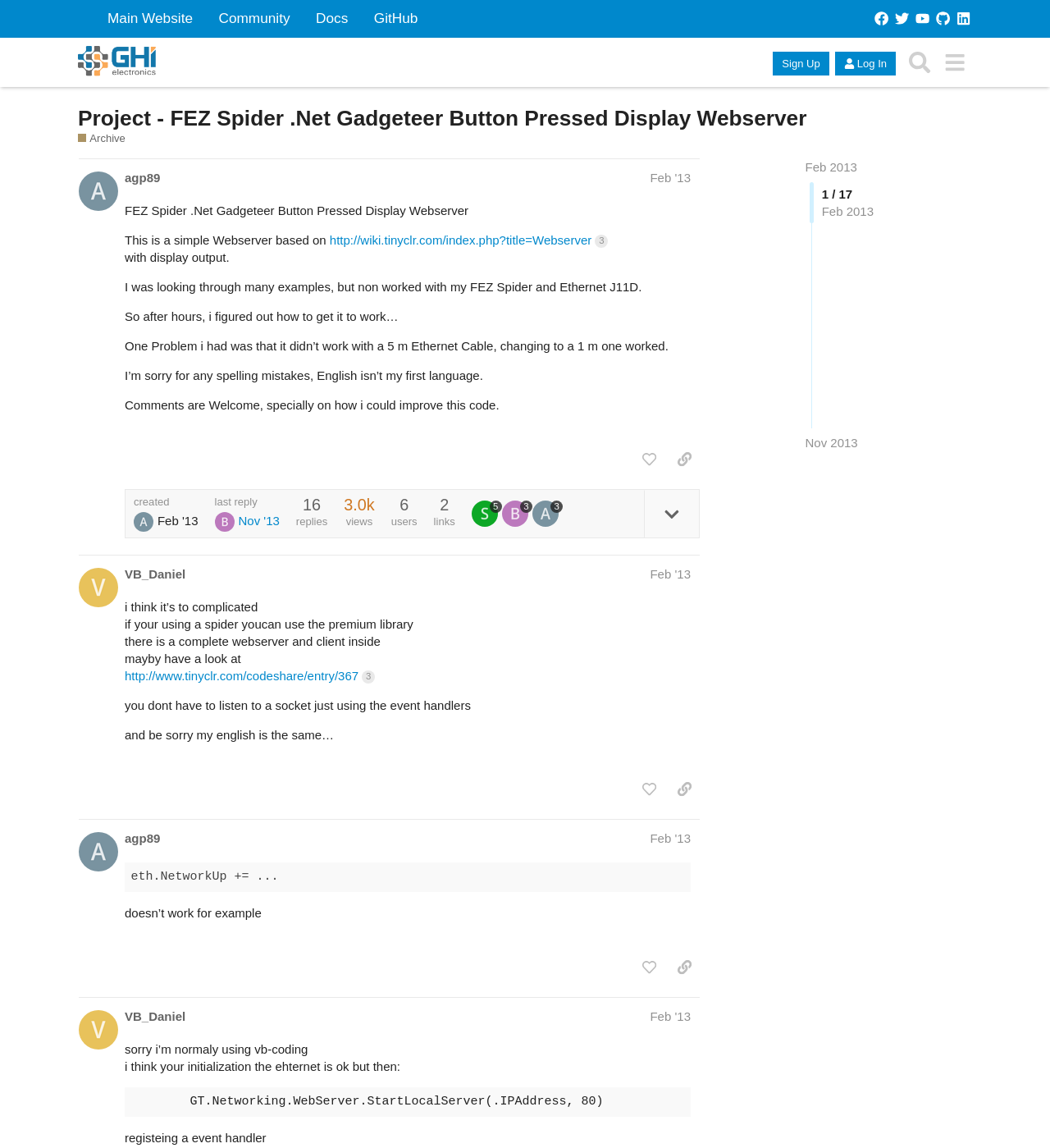How many posts are there in this topic?
Please use the visual content to give a single word or phrase answer.

2